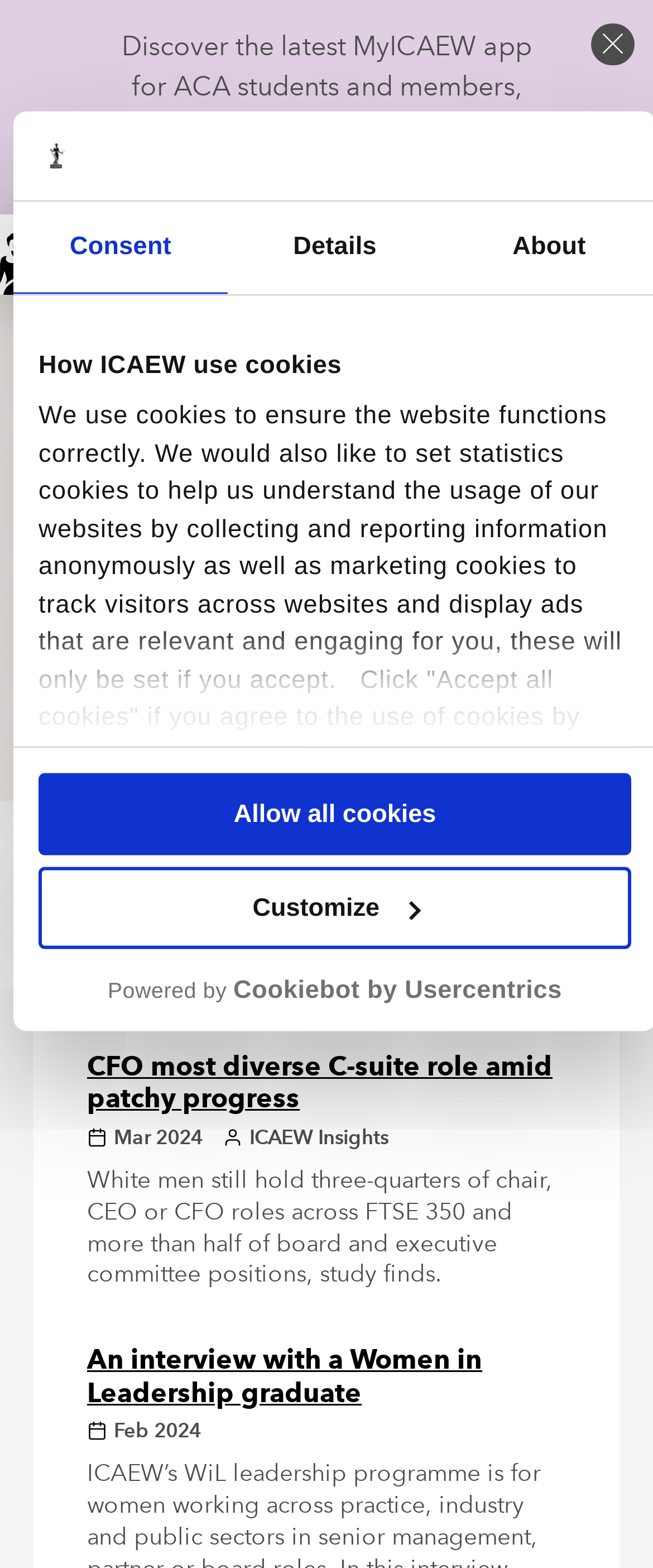What is the name of the organization behind this website?
From the screenshot, provide a brief answer in one word or phrase.

ICAEW